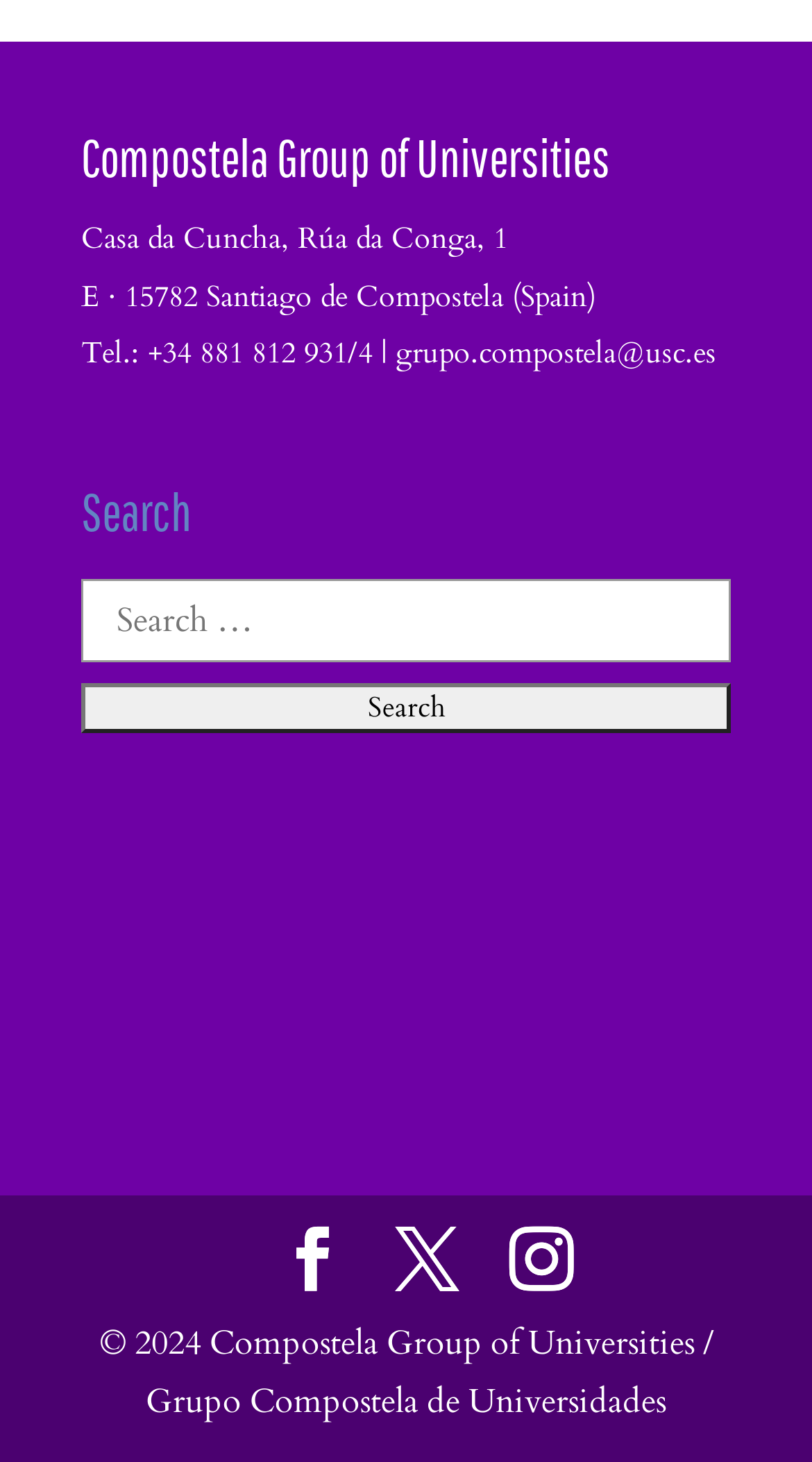Using the element description provided, determine the bounding box coordinates in the format (top-left x, top-left y, bottom-right x, bottom-right y). Ensure that all values are floating point numbers between 0 and 1. Element description: Home

None